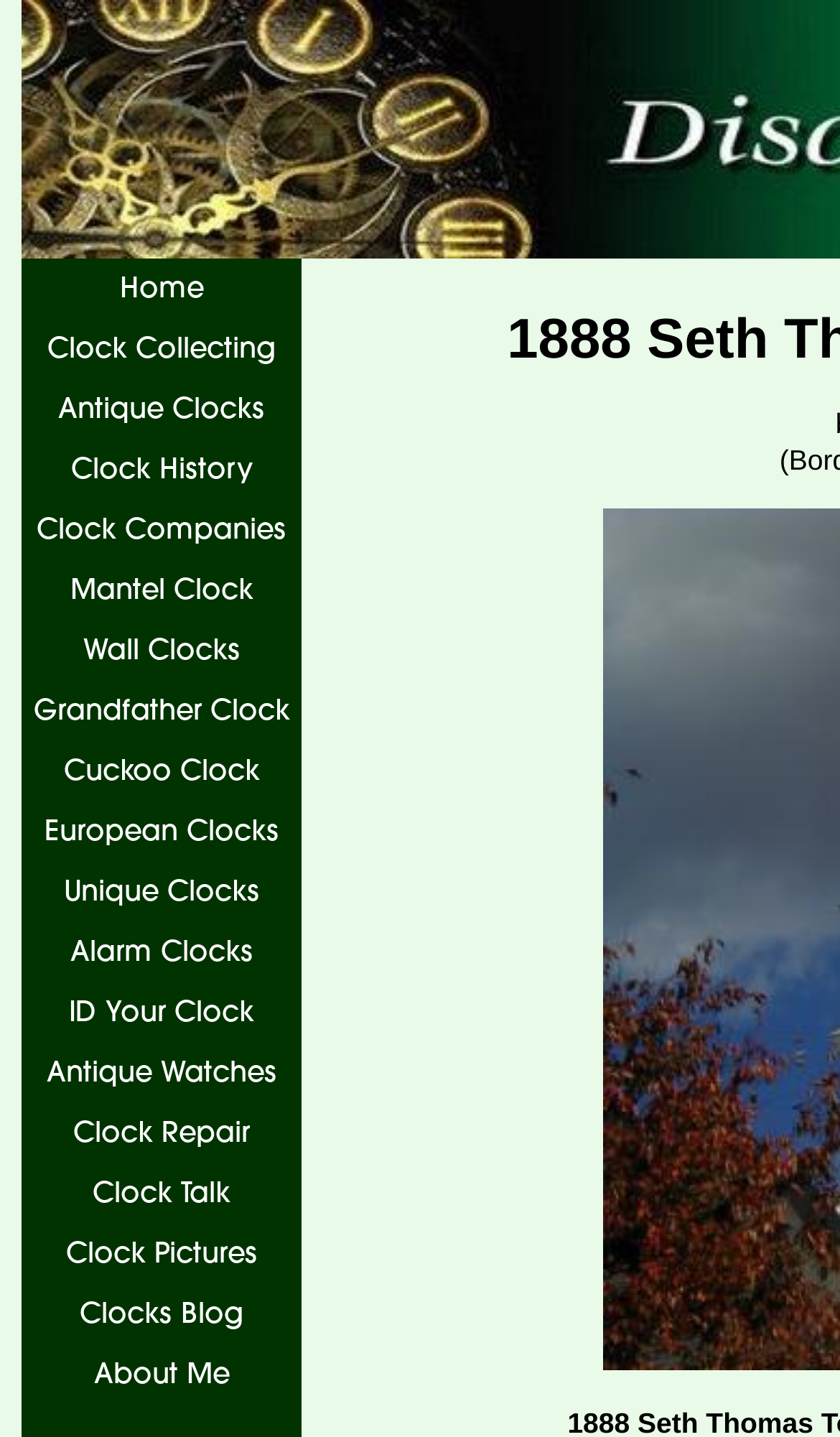Respond to the question below with a single word or phrase: What is the vertical position of the 'Clock Collecting' link relative to the 'Home' link?

Below